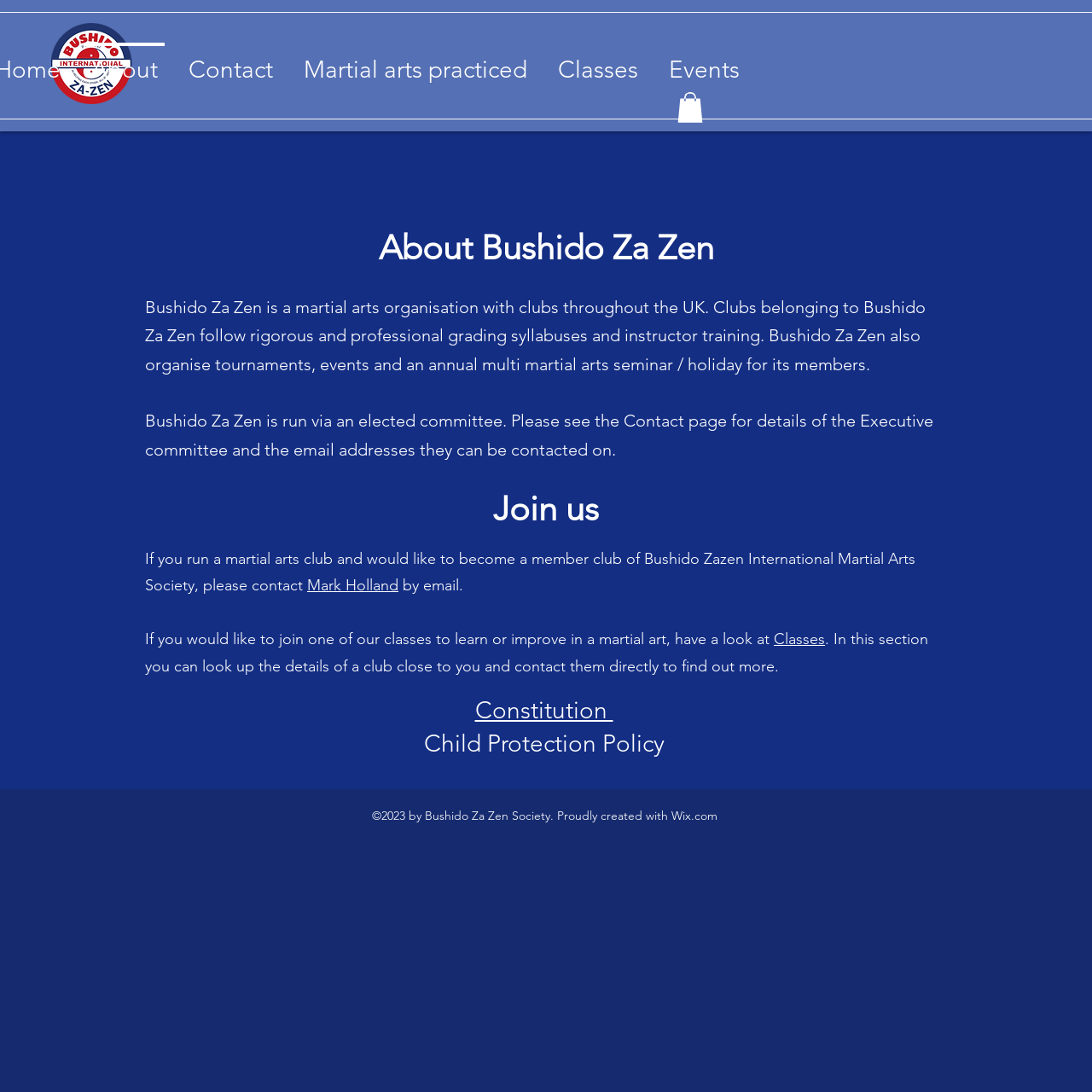Based on the image, provide a detailed response to the question:
Who do you contact to become a member club?

I found the answer by looking at the sentence that mentions contacting someone to become a member club, which states 'If you run a martial arts club and would like to become a member club of Bushido Zazen International Martial Arts Society, please contact Mark Holland by email.'